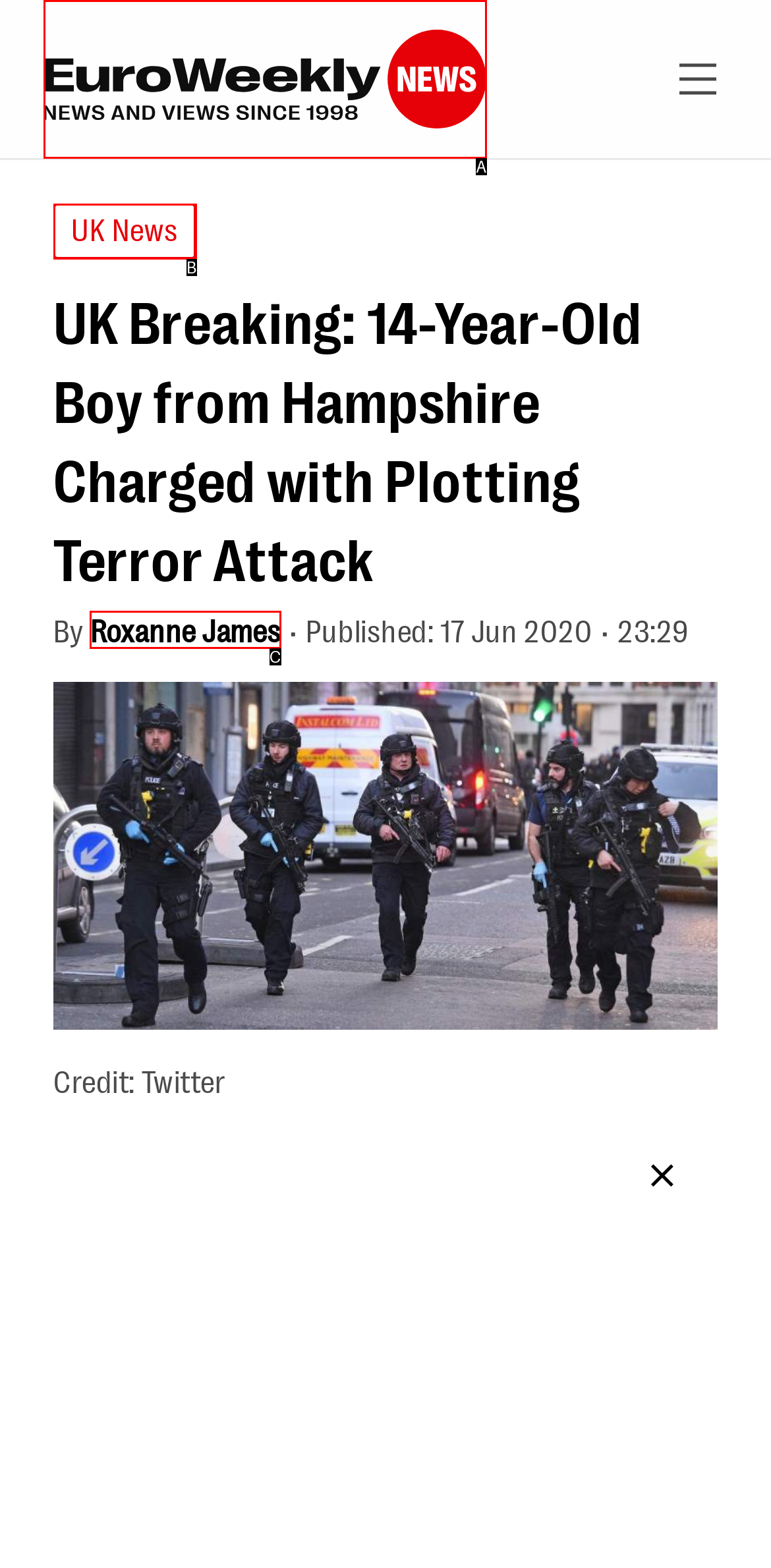Find the option that aligns with: alt="Euro Weekly News logo"
Provide the letter of the corresponding option.

A